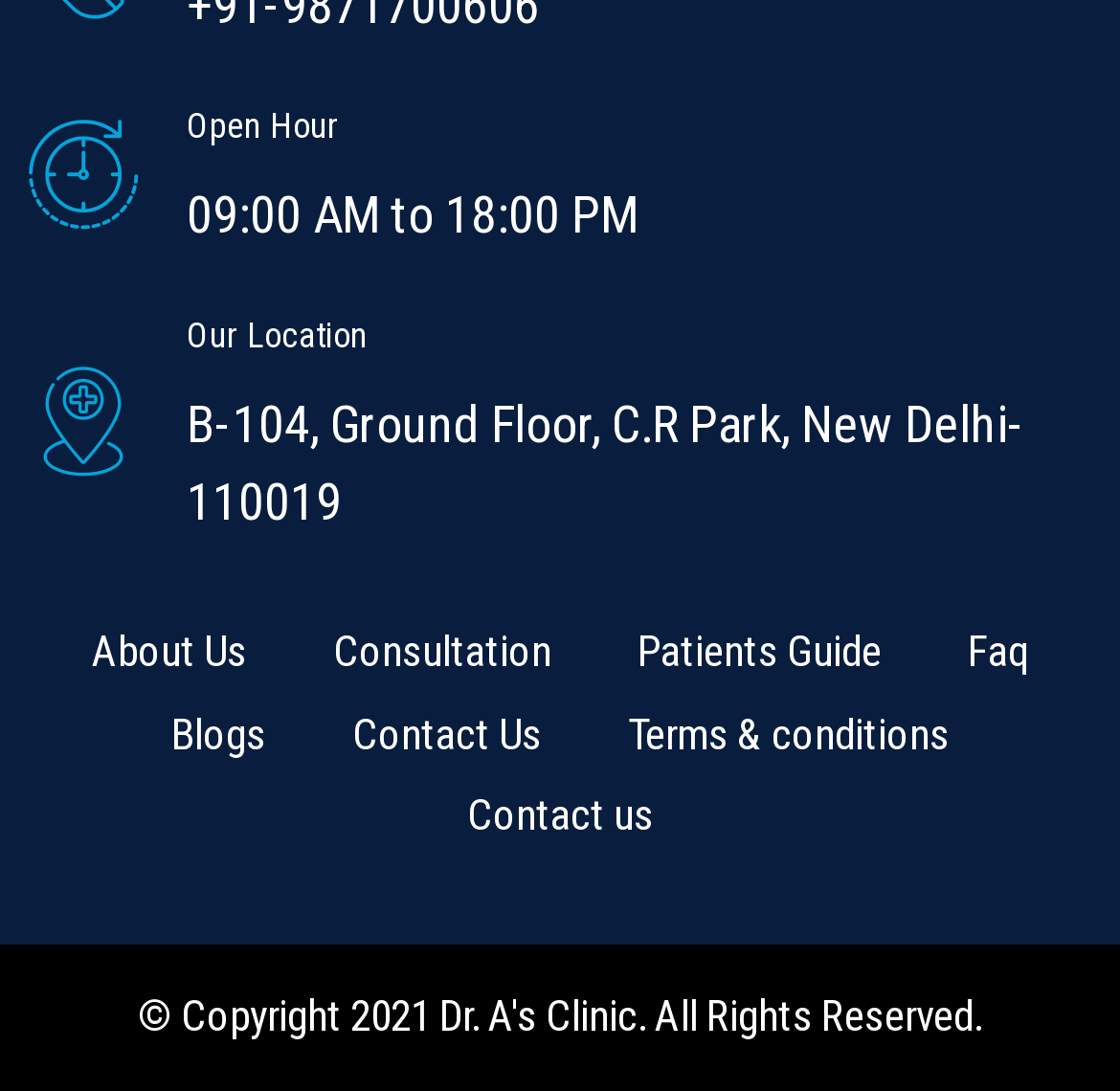With reference to the image, please provide a detailed answer to the following question: What are the open hours?

I found the open hours by looking at the 'Open Hour' section, which is located near the top of the page. The corresponding text is '09:00 AM to 18:00 PM'.